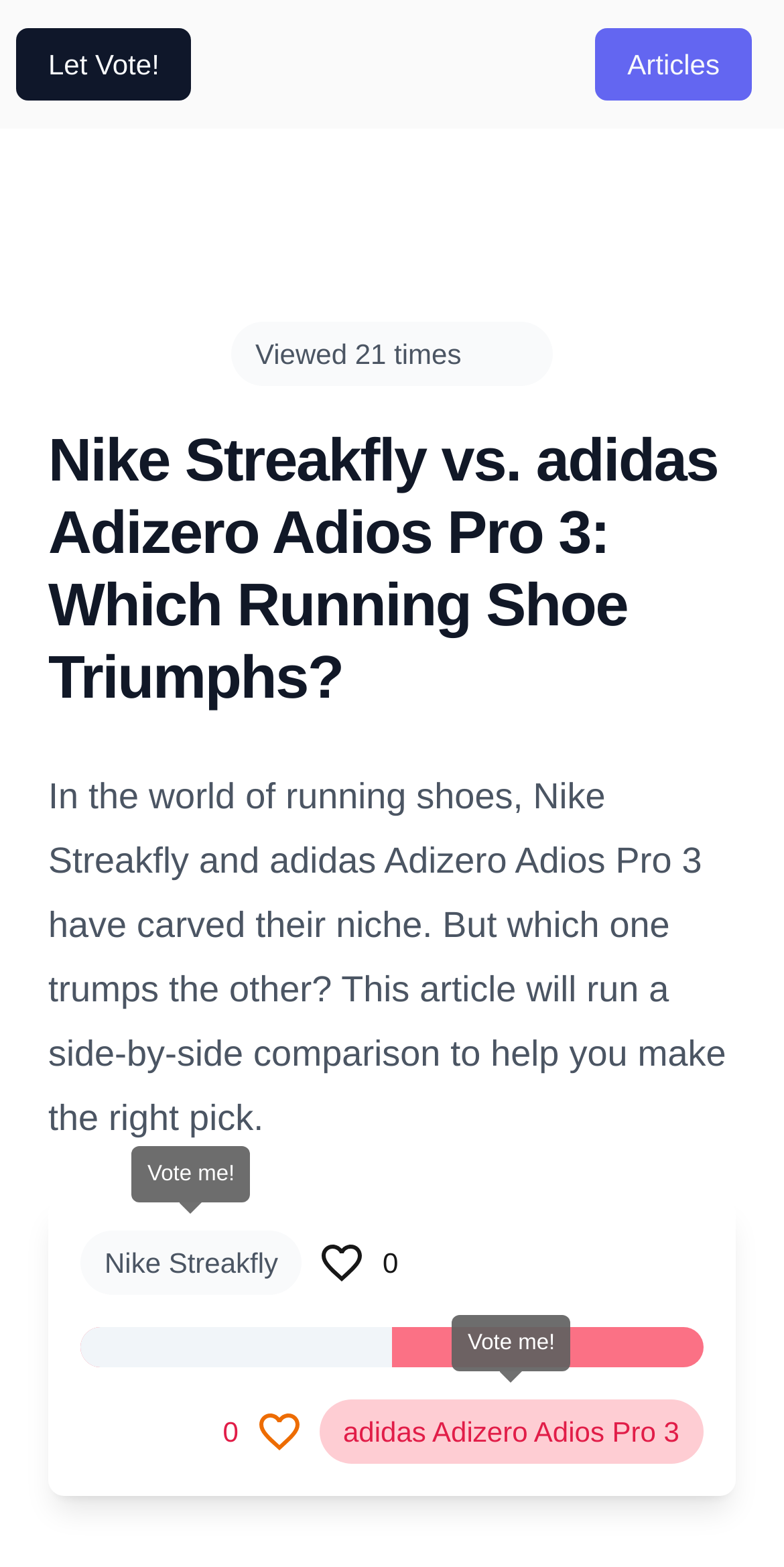How many times has this article been viewed? Examine the screenshot and reply using just one word or a brief phrase.

21 times